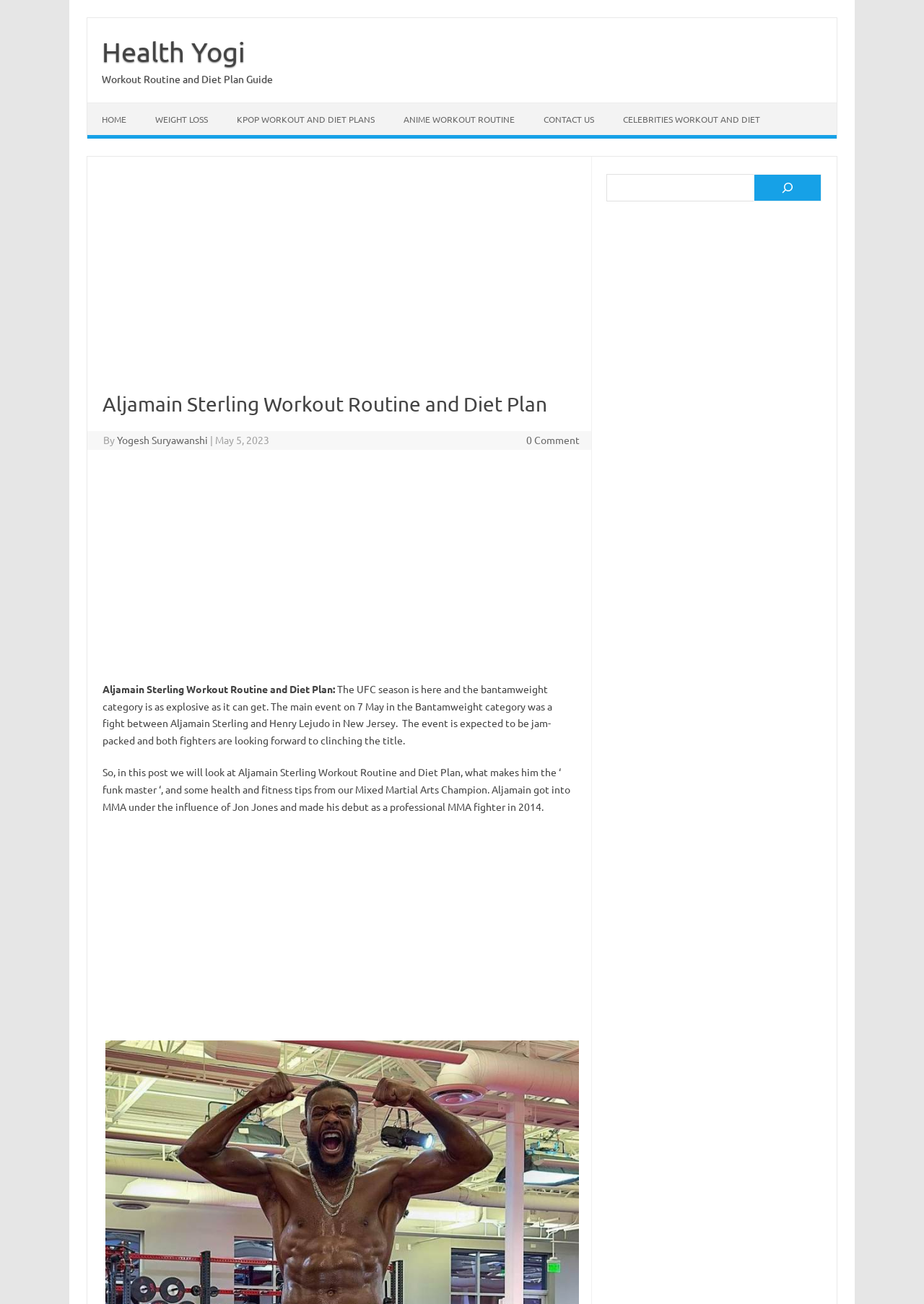Please analyze the image and give a detailed answer to the question:
What is the date of publication of this article?

The date of publication can be found in the header section of the webpage, where it says 'May 5, 2023'.